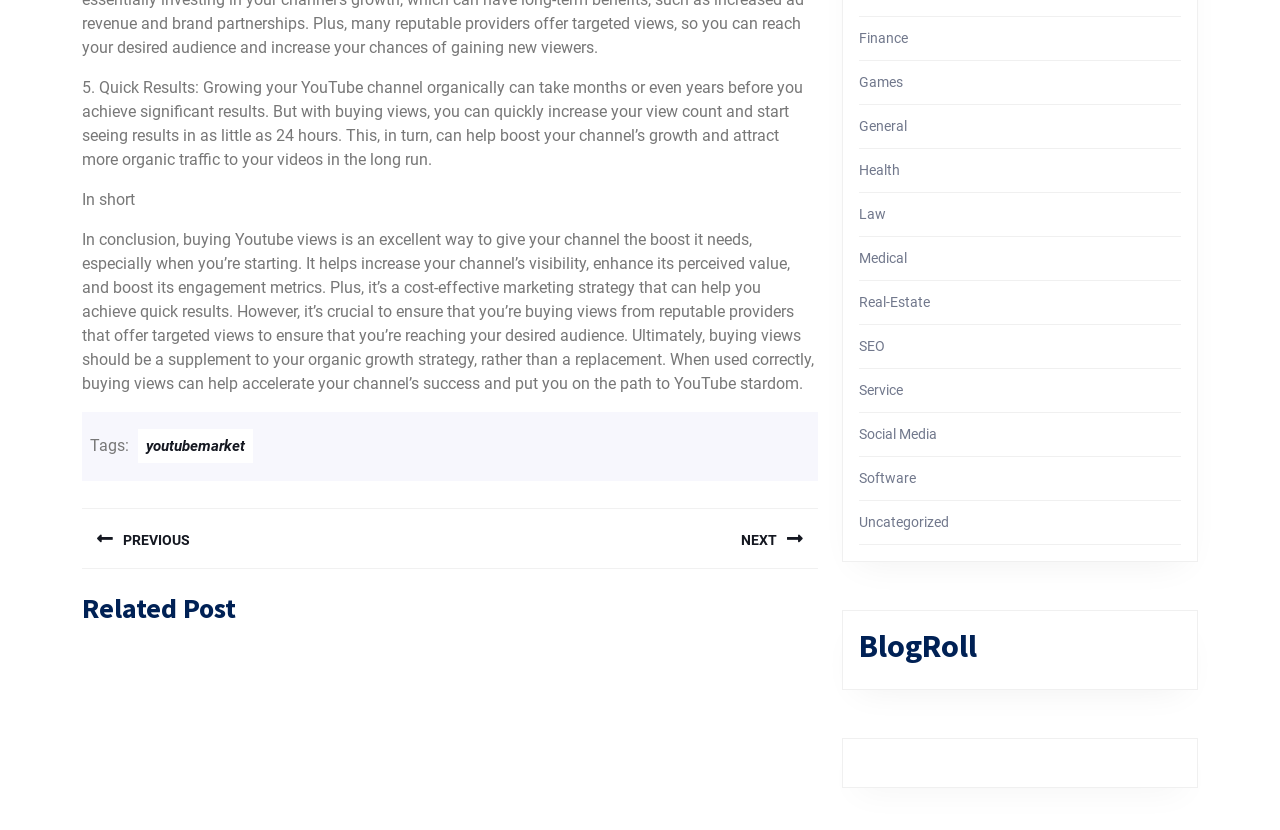Please identify the bounding box coordinates of the element's region that needs to be clicked to fulfill the following instruction: "Visit the 'Finance' related post". The bounding box coordinates should consist of four float numbers between 0 and 1, i.e., [left, top, right, bottom].

[0.671, 0.036, 0.709, 0.055]